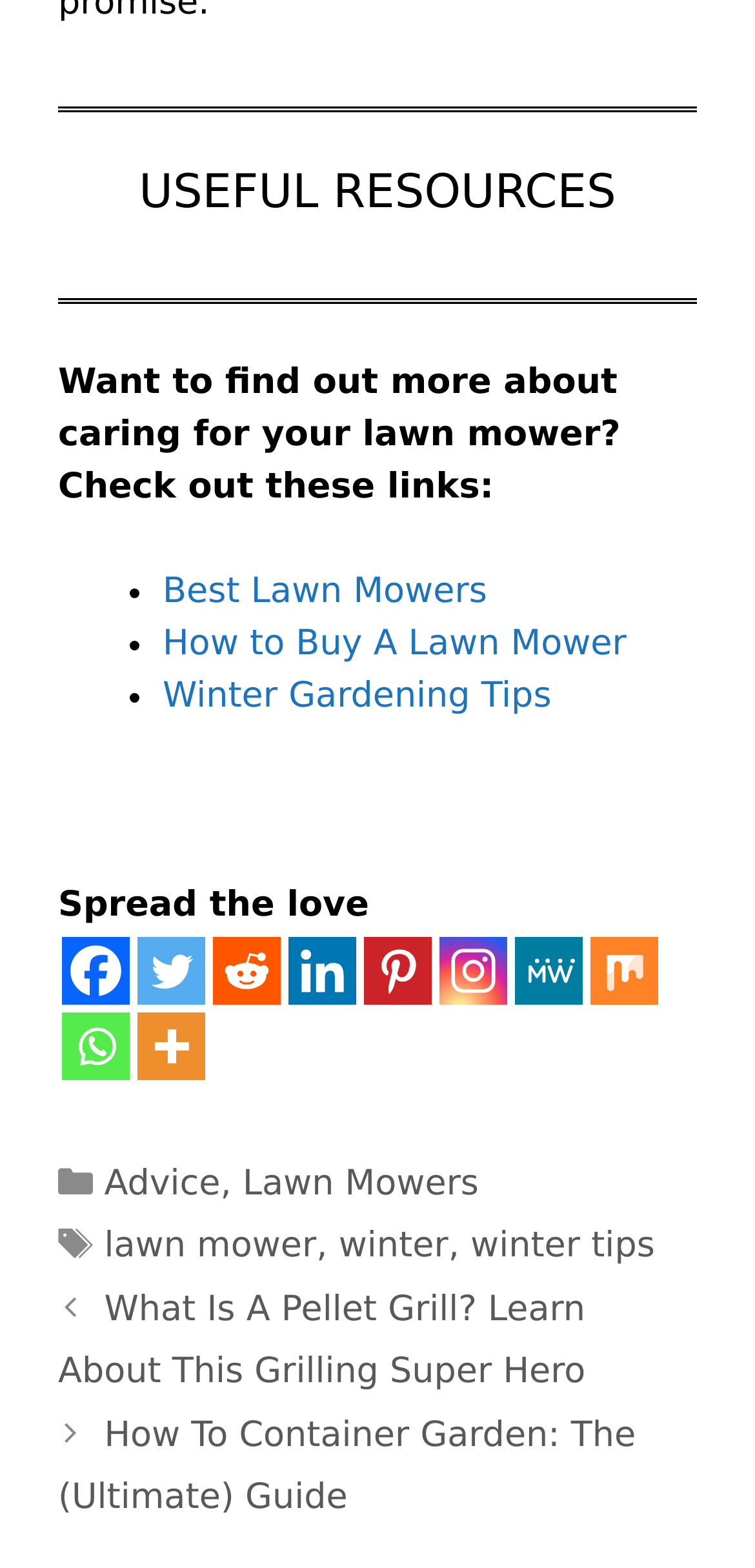What is the title of the useful resources section?
Using the details from the image, give an elaborate explanation to answer the question.

The title of the useful resources section can be found by looking at the heading element with the text 'USEFUL RESOURCES' which is located at the top of the page, above the horizontal separator.